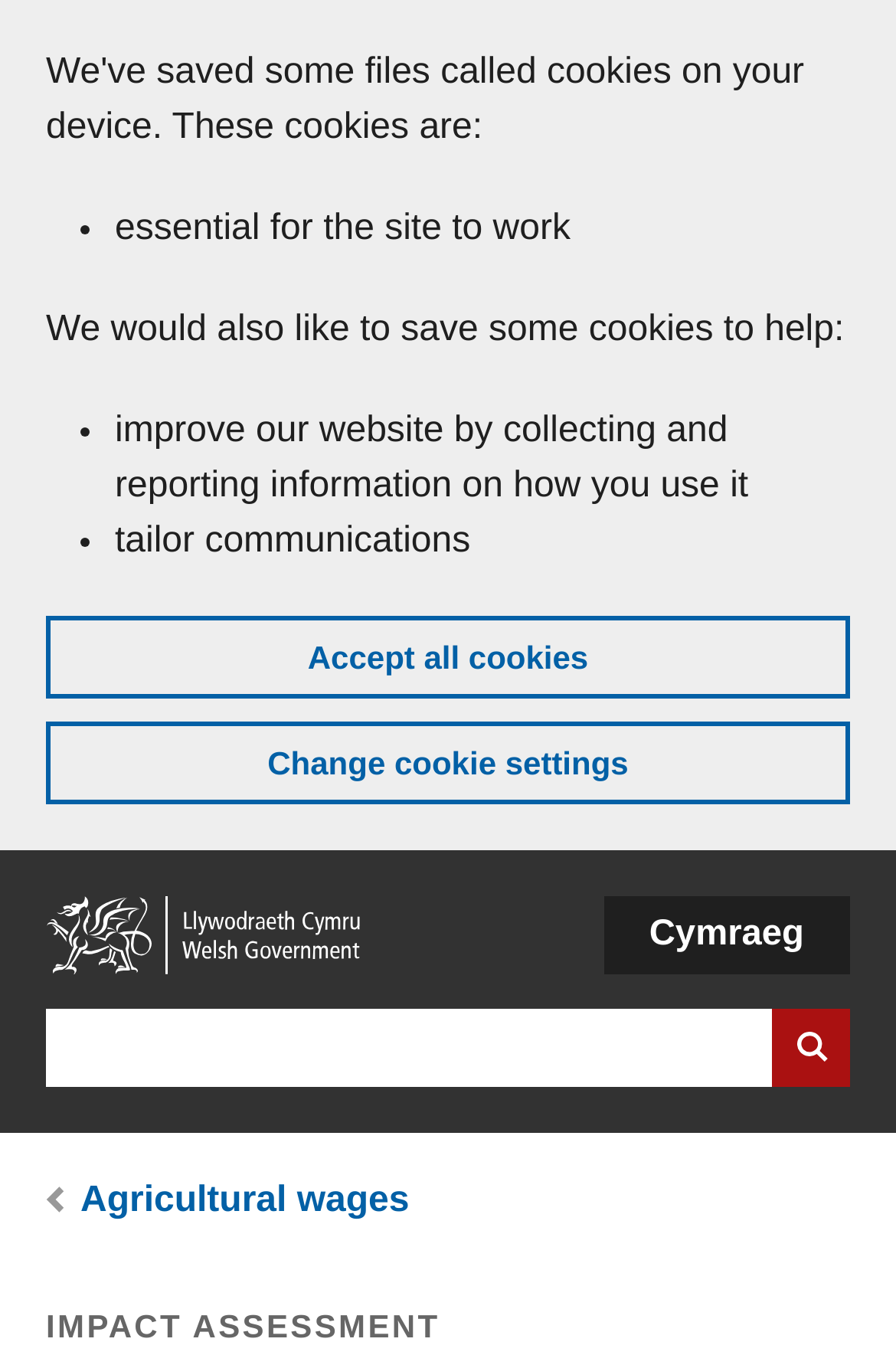What is the current language of the website?
Ensure your answer is thorough and detailed.

The language navigation button is present on the top right corner of the webpage, and it has an option 'Cymraeg' which is Welsh. This implies that the current language of the website is not Welsh, and therefore, it must be English.